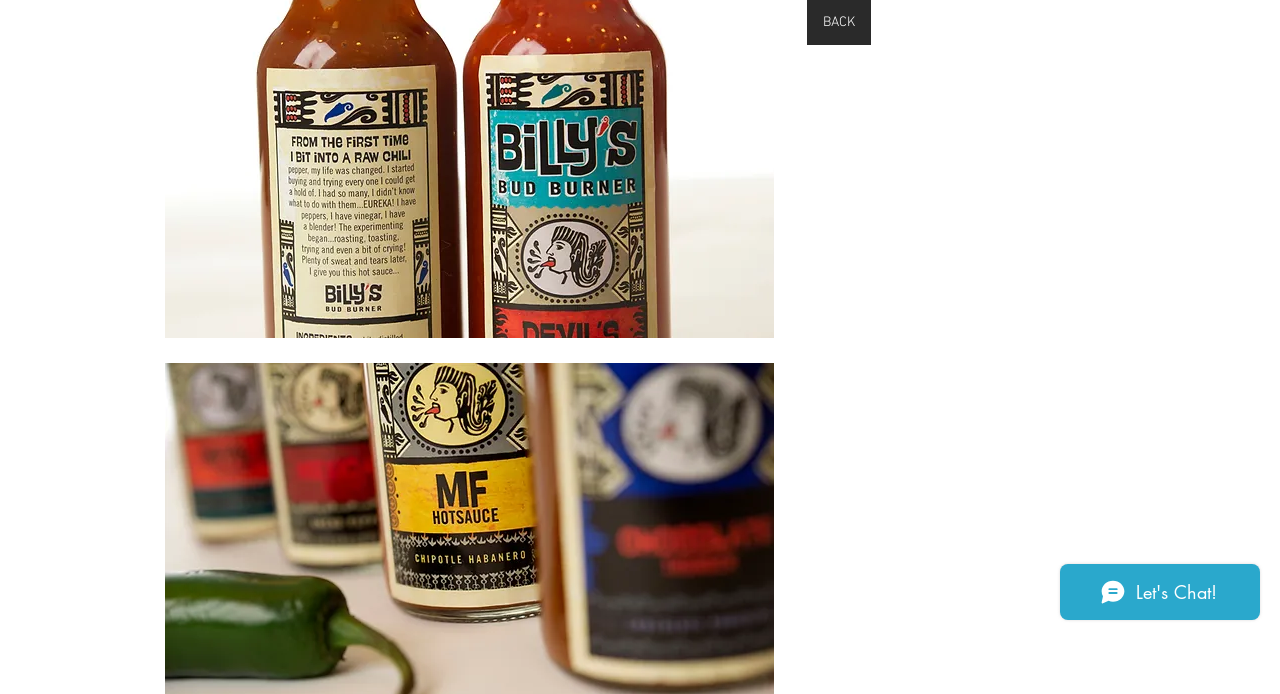Locate the bounding box of the UI element based on this description: "BACK". Provide four float numbers between 0 and 1 as [left, top, right, bottom].

[0.63, 0.0, 0.68, 0.065]